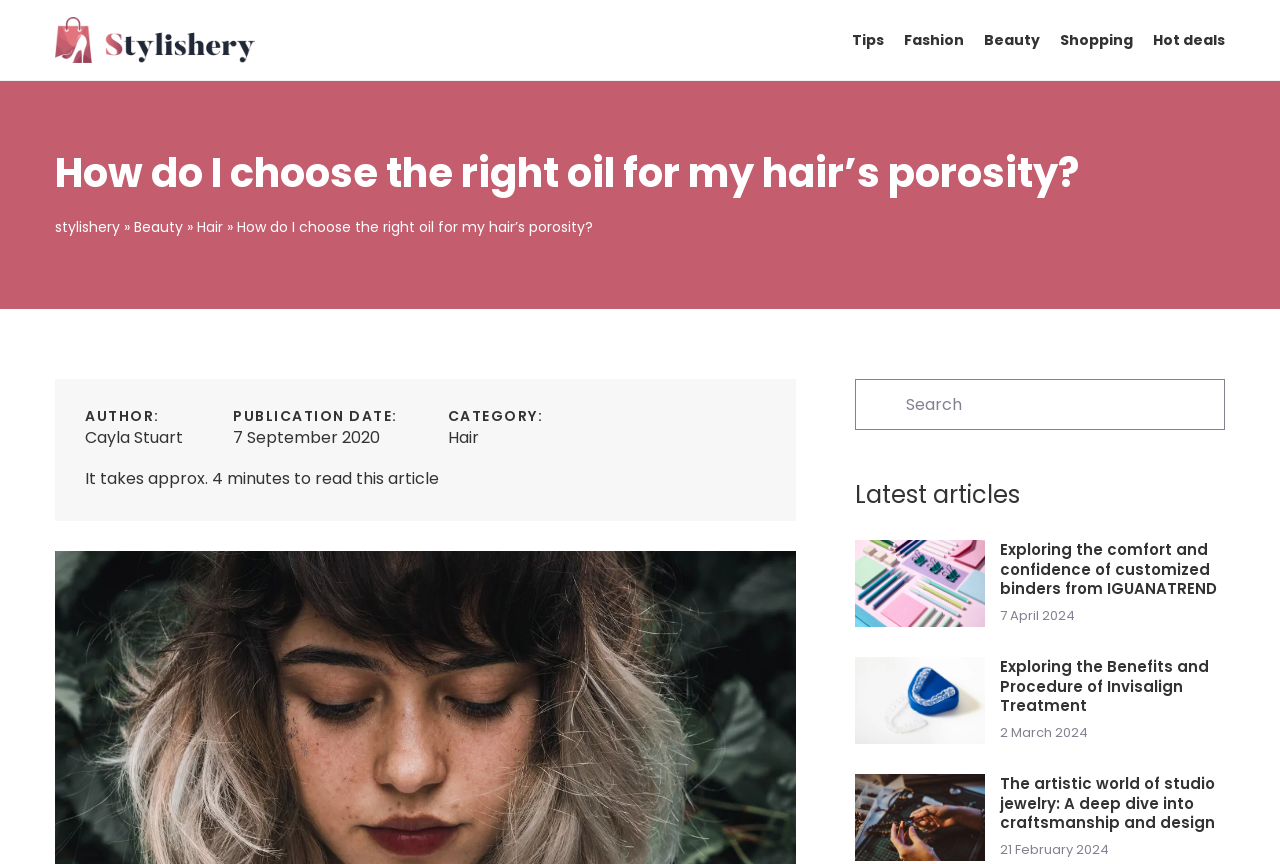Please provide the bounding box coordinates for the element that needs to be clicked to perform the instruction: "Read the article 'Exploring the comfort and confidence of customized binders from IGUANATREND'". The coordinates must consist of four float numbers between 0 and 1, formatted as [left, top, right, bottom].

[0.668, 0.625, 0.77, 0.726]